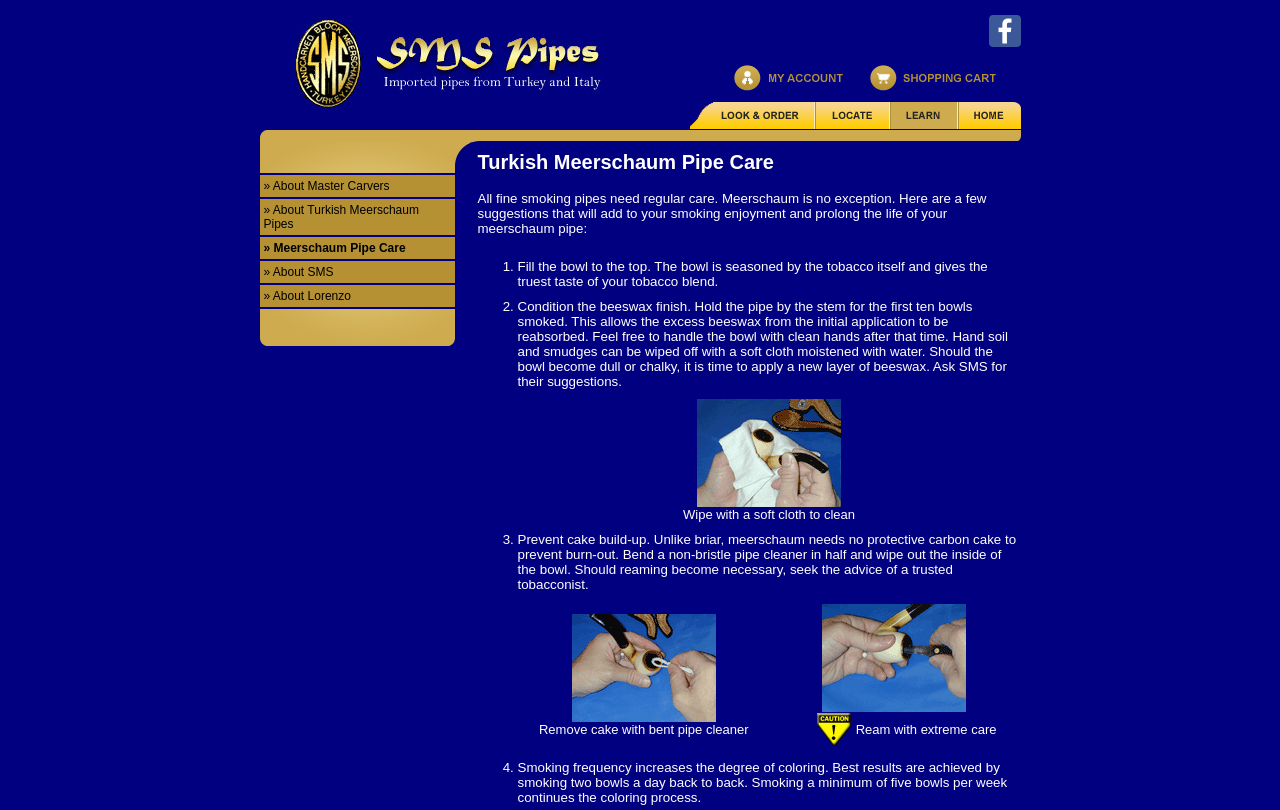What is the main topic of this webpage?
Examine the image and give a concise answer in one word or a short phrase.

Turkish Meerschaum Pipe Care